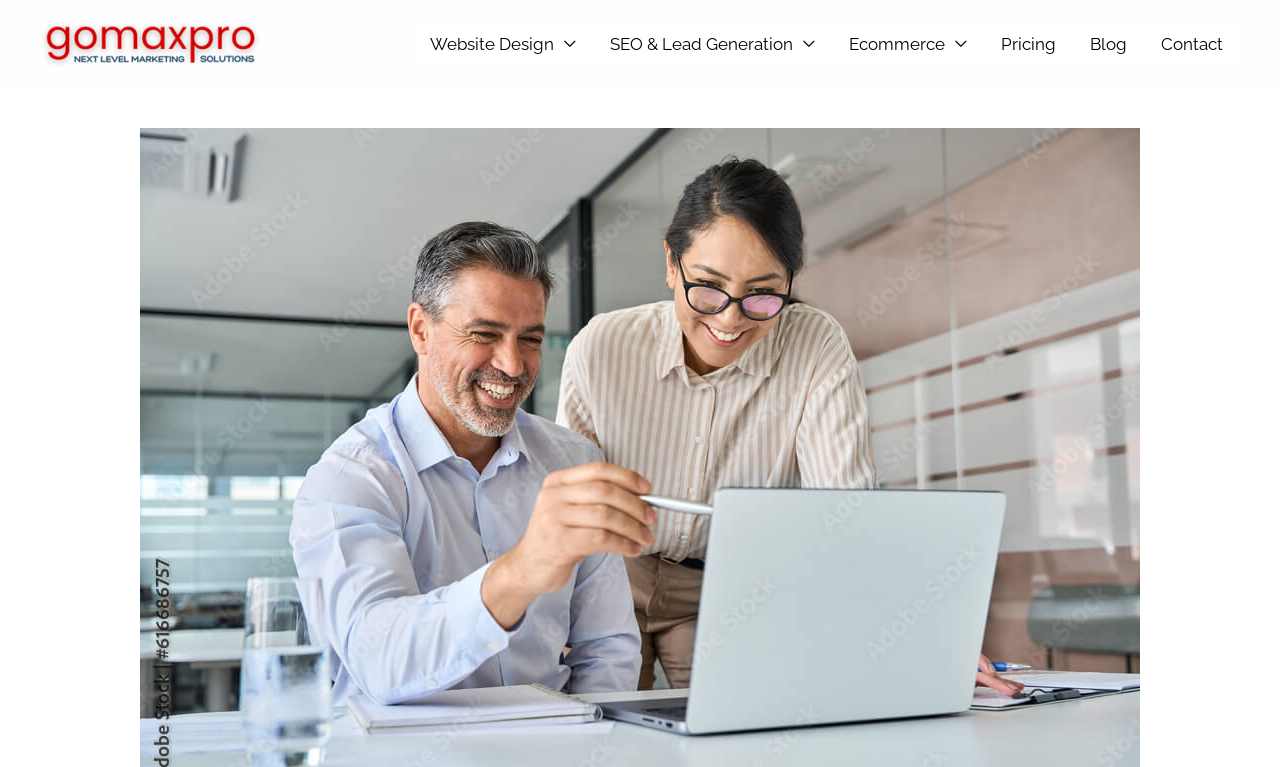What is the logo of the digital marketing agency?
Using the screenshot, give a one-word or short phrase answer.

digital marketing agency logo